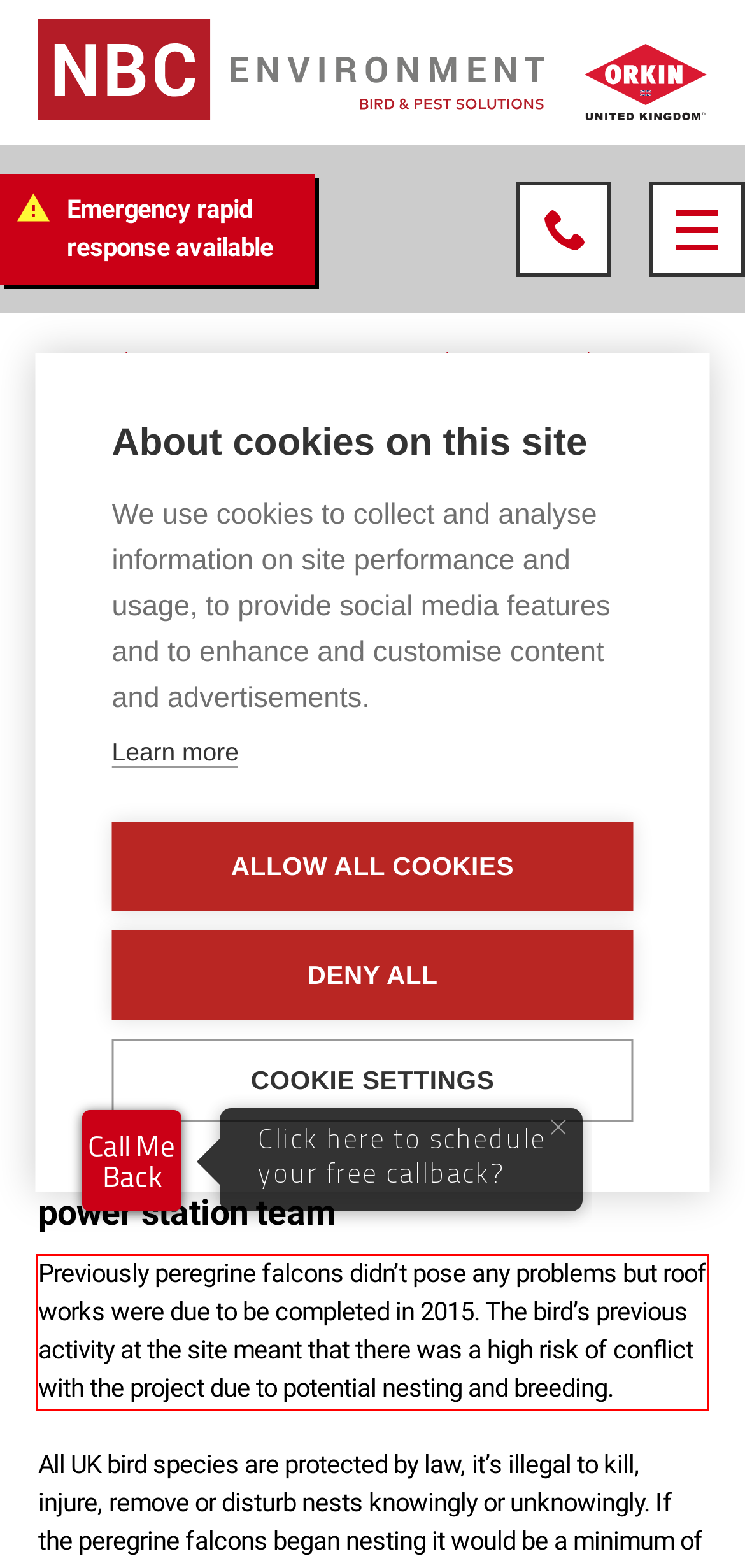Analyze the screenshot of the webpage that features a red bounding box and recognize the text content enclosed within this red bounding box.

Previously peregrine falcons didn’t pose any problems but roof works were due to be completed in 2015. The bird’s previous activity at the site meant that there was a high risk of conflict with the project due to potential nesting and breeding.